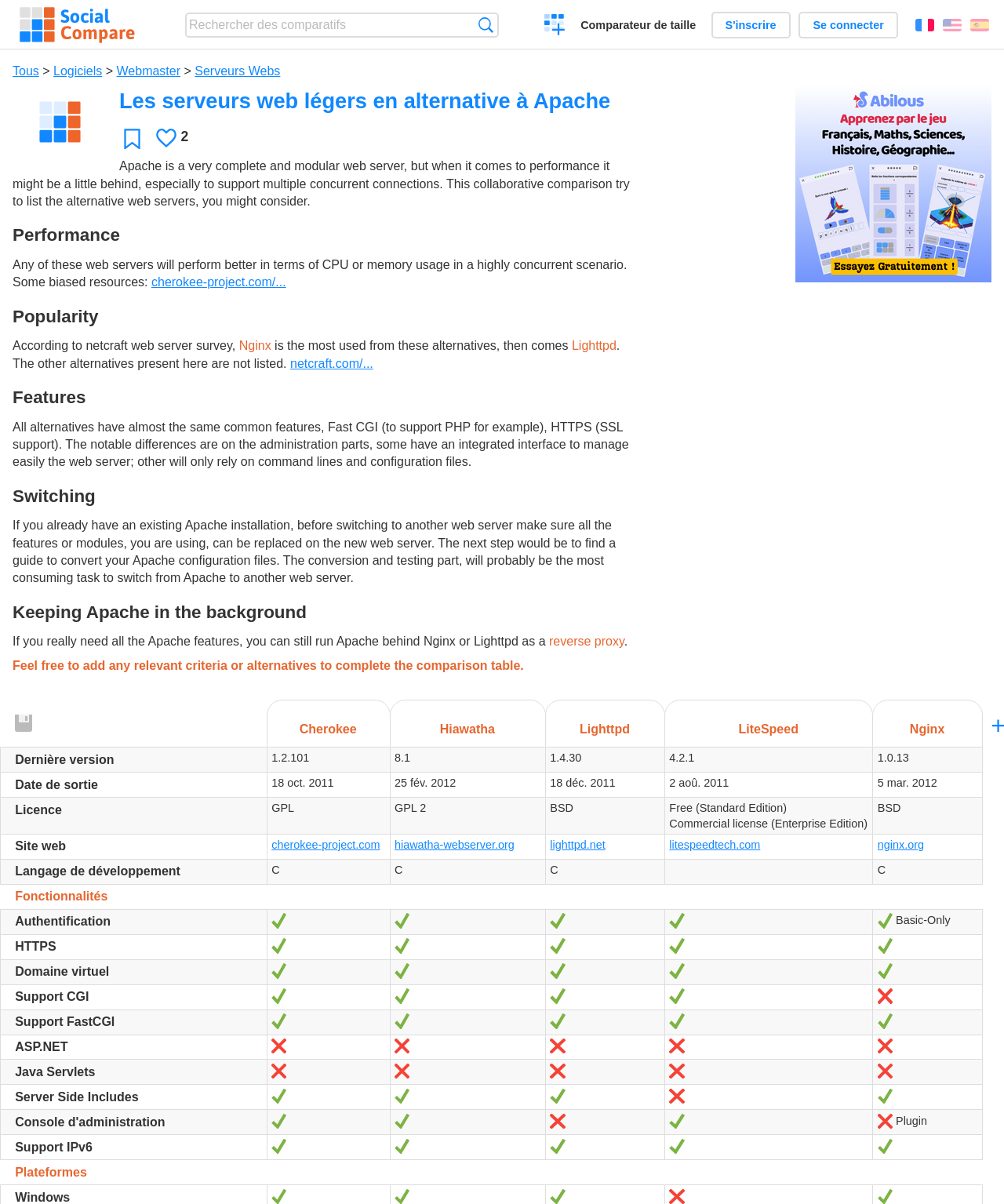Please find and generate the text of the main heading on the webpage.

Les serveurs web légers en alternative à Apache